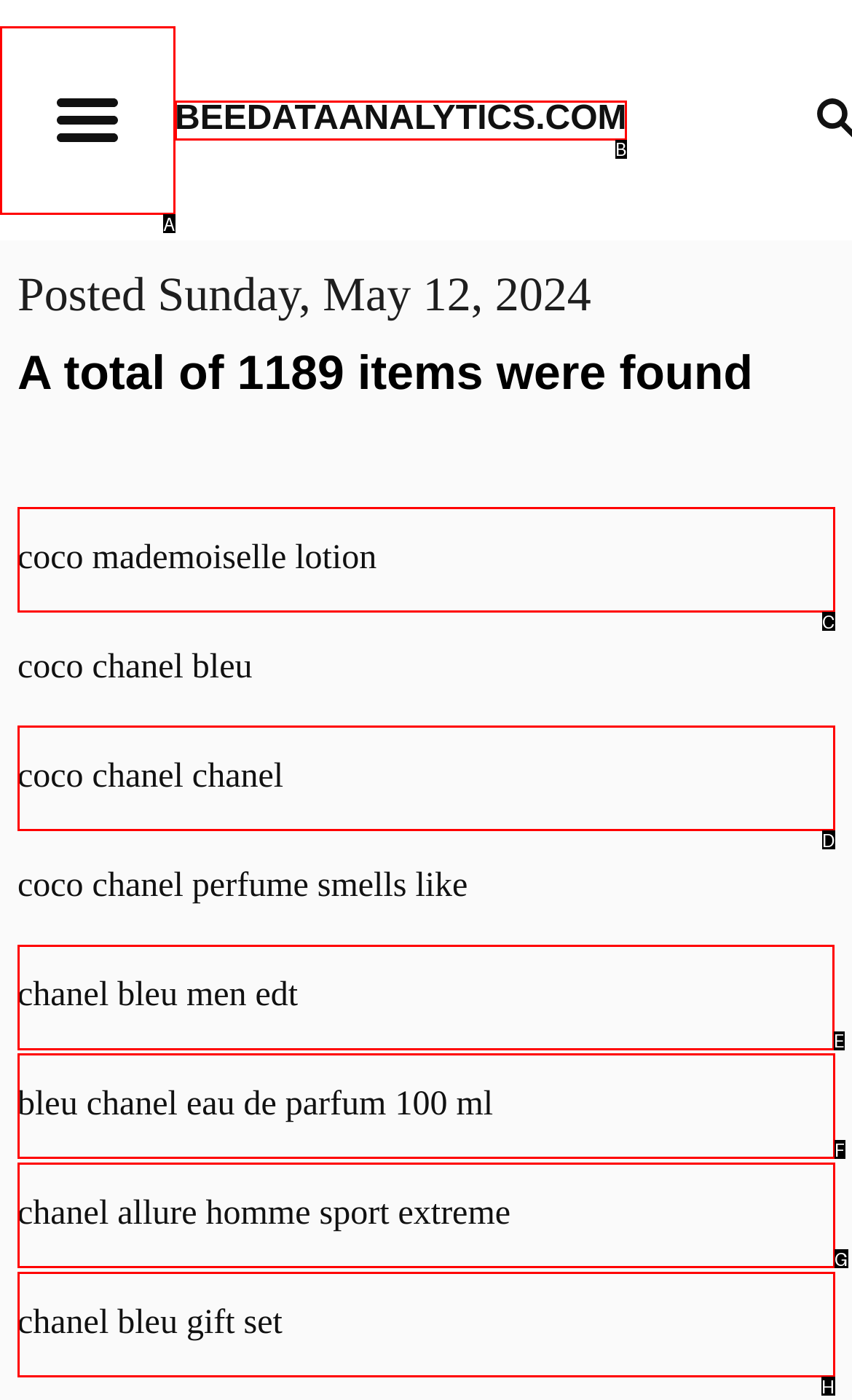From the given options, choose the one to complete the task: Explore chanel bleu men edt
Indicate the letter of the correct option.

E